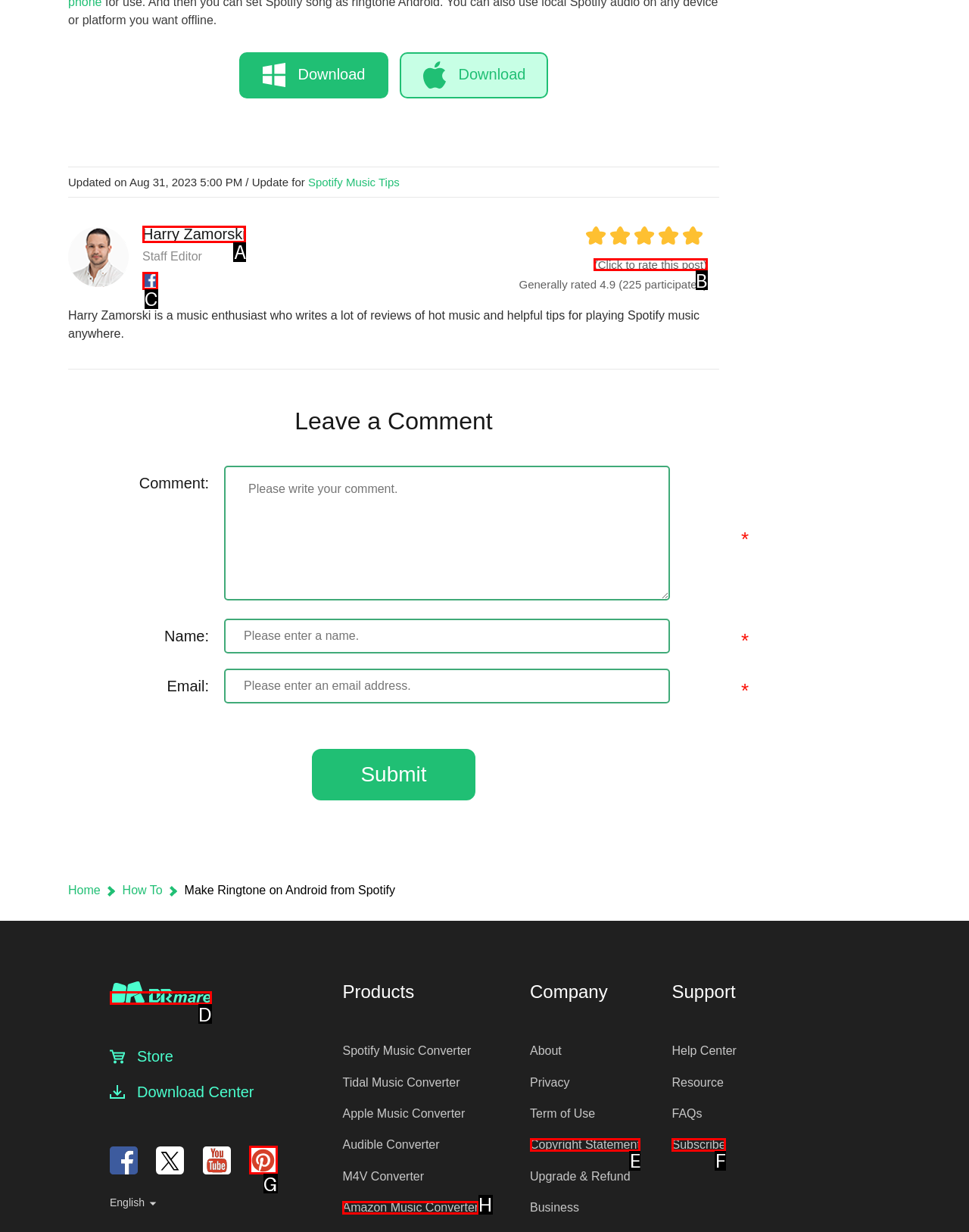Which choice should you pick to execute the task: Rate this post
Respond with the letter associated with the correct option only.

B